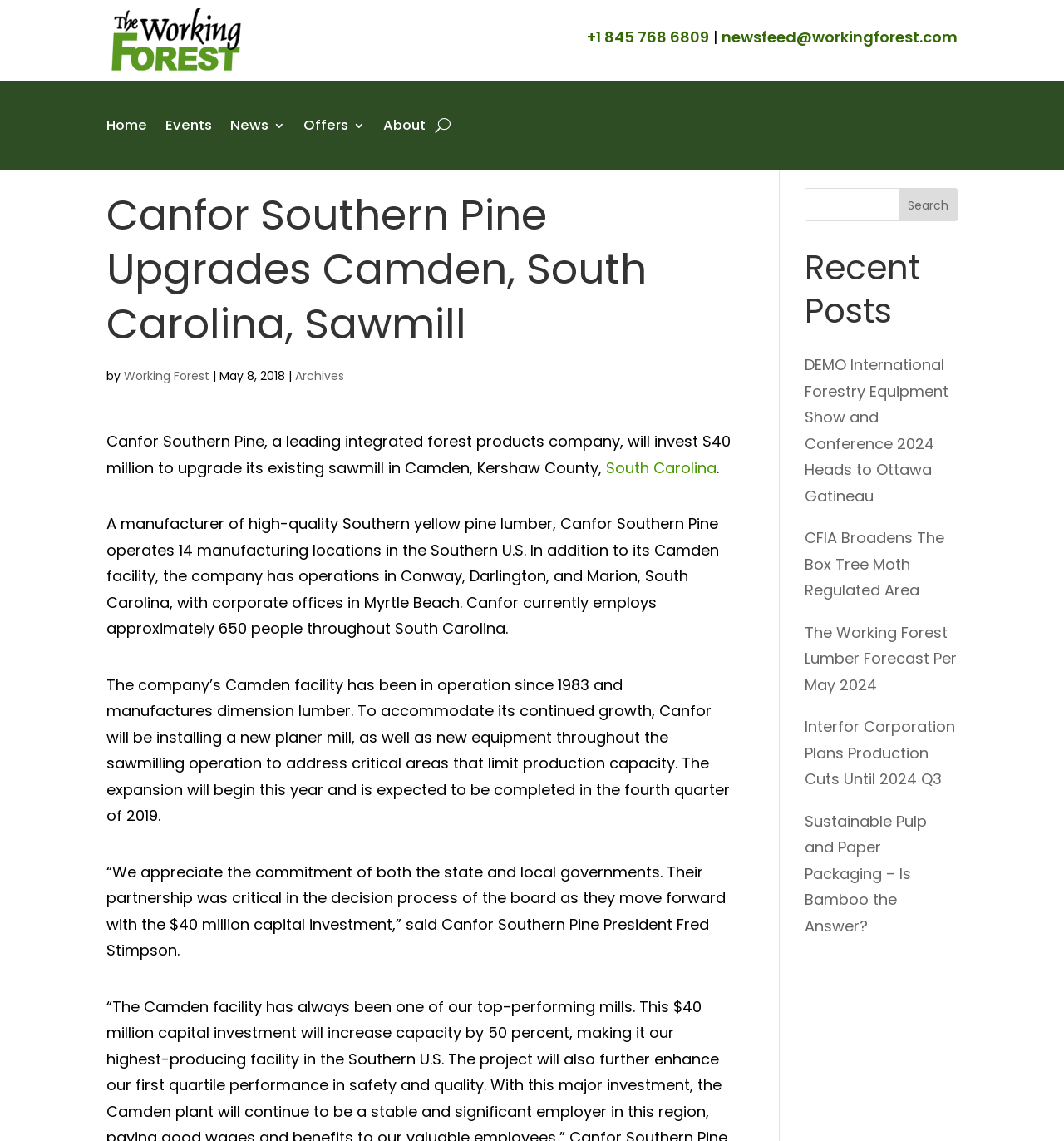Provide an in-depth caption for the contents of the webpage.

The webpage is about Canfor Southern Pine, a leading integrated forest products company, and its $40 million investment to upgrade its existing sawmill in Camden, Kershaw County, South Carolina. 

At the top left of the page, there is the OFFICIAL Working Forest LOGO image. Next to it, there are contact information links, including a phone number and an email address. 

Below the logo, there is a navigation menu with links to Home, Events, News, Offers, and About. 

On the left side of the page, there is a heading with the title "Canfor Southern Pine Upgrades Camden, South Carolina, Sawmill". Below the title, there is a byline with the author's name, "Working Forest", and the date "May 8, 2018". 

The main content of the page is a news article about Canfor Southern Pine's investment in its Camden sawmill. The article is divided into several paragraphs, describing the company's operations, the upgrade plans, and a quote from the company's president, Fred Stimpson. 

On the right side of the page, there is a search bar with a search button. Below the search bar, there is a heading "Recent Posts" with links to several news articles, including "DEMO International Forestry Equipment Show and Conference 2024 Heads to Ottawa Gatineau", "CFIA Broadens The Box Tree Moth Regulated Area", and others.